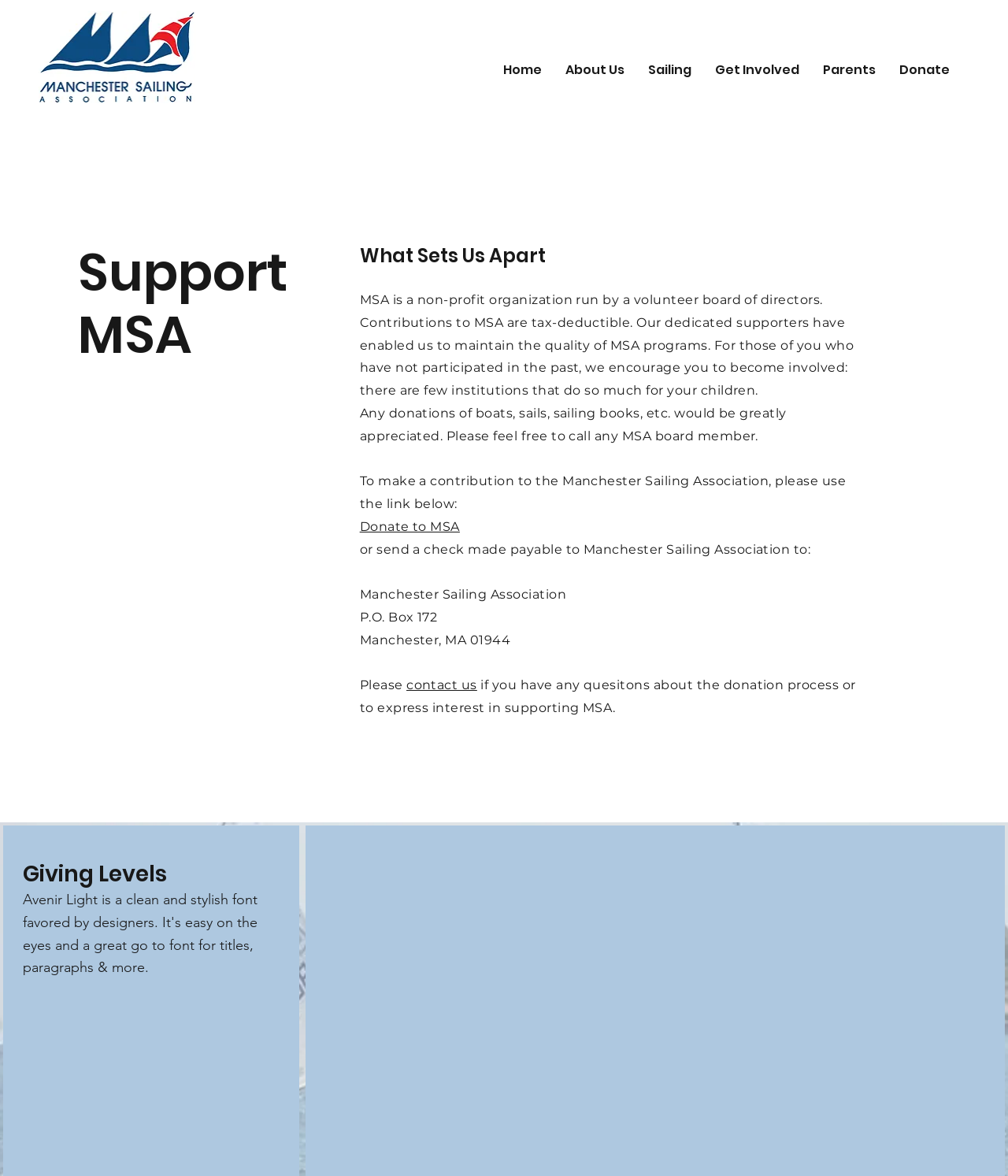Please identify the coordinates of the bounding box for the clickable region that will accomplish this instruction: "Click Donate to MSA".

[0.357, 0.441, 0.456, 0.454]